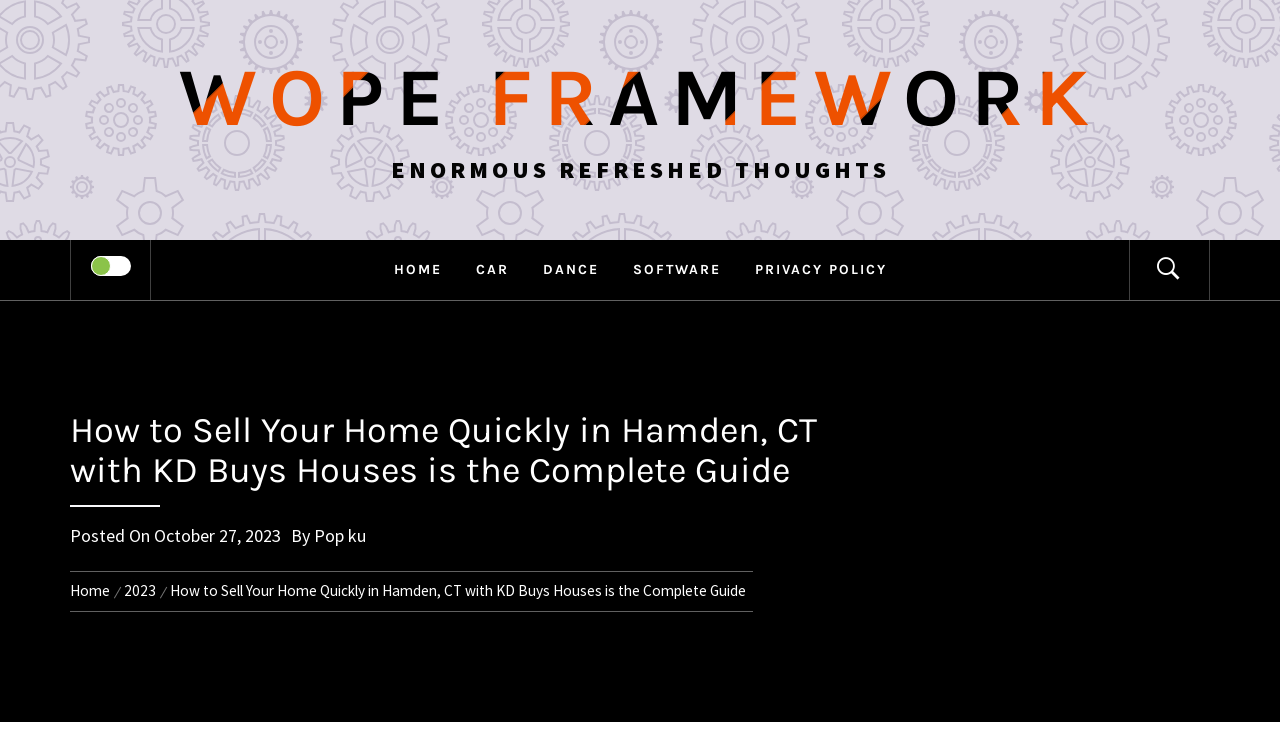Find the bounding box coordinates of the clickable area that will achieve the following instruction: "Click on WOPE FRAMEWORK".

[0.14, 0.067, 0.86, 0.197]